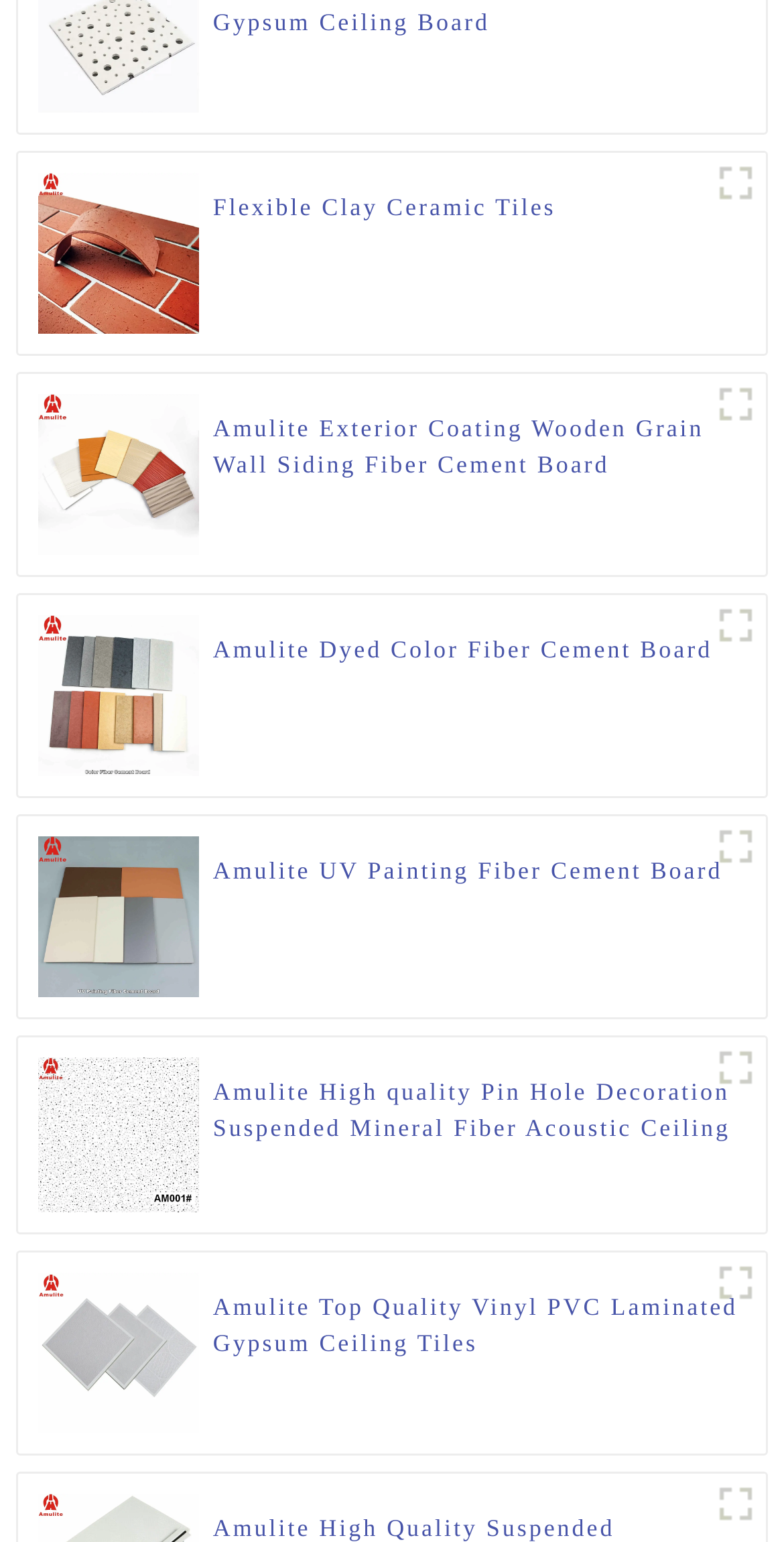Can you provide the bounding box coordinates for the element that should be clicked to implement the instruction: "Explore Amulite Exterior Coating Wooden Grain Wall Siding Fiber Cement Board"?

[0.272, 0.266, 0.952, 0.313]